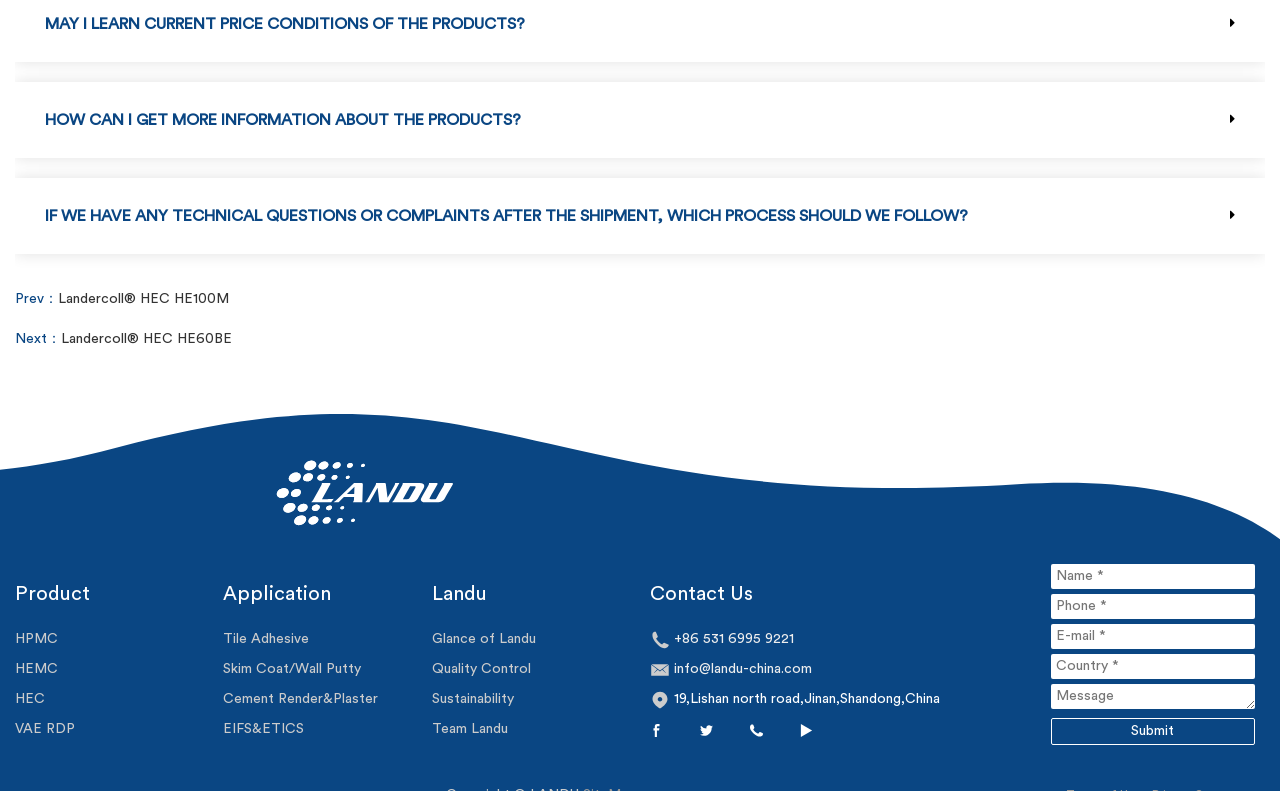Return the bounding box coordinates of the UI element that corresponds to this description: "Tile Adhesive". The coordinates must be given as four float numbers in the range of 0 and 1, [left, top, right, bottom].

[0.174, 0.8, 0.242, 0.817]